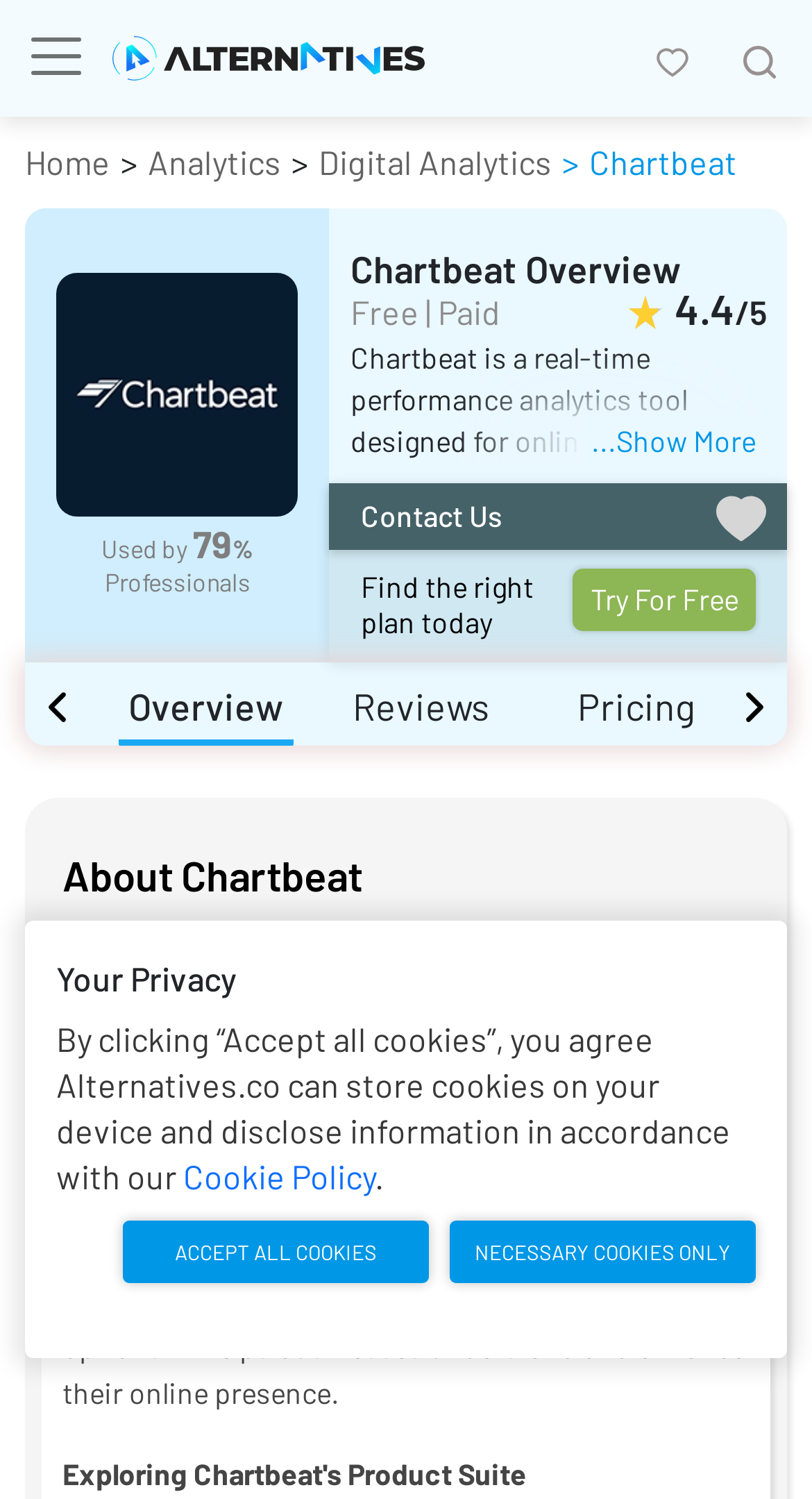Find the bounding box coordinates for the HTML element described in this sentence: "aria-label="Toggle navigation"". Provide the coordinates as four float numbers between 0 and 1, in the format [left, top, right, bottom].

[0.031, 0.011, 0.138, 0.064]